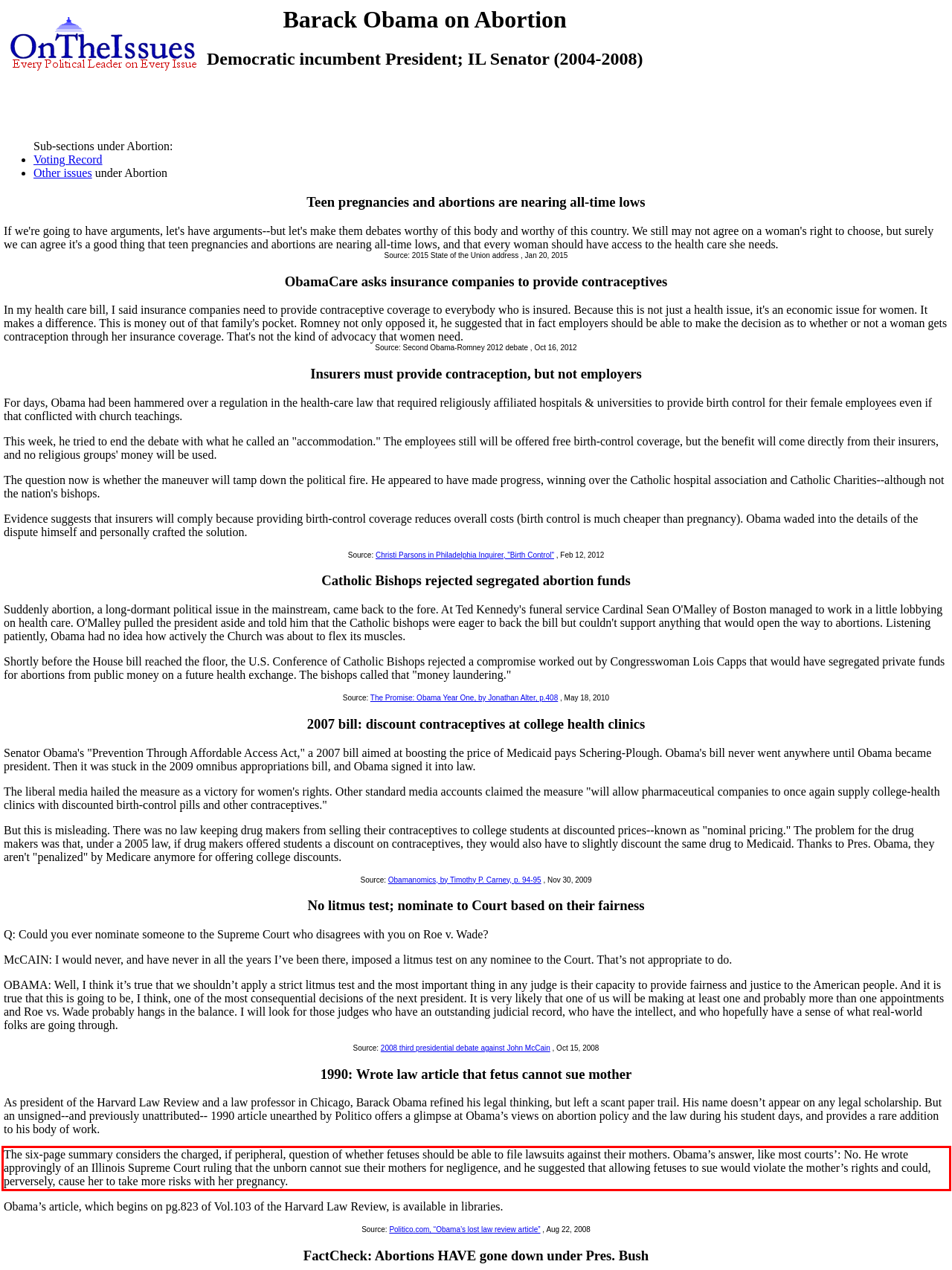Look at the webpage screenshot and recognize the text inside the red bounding box.

The six-page summary considers the charged, if peripheral, question of whether fetuses should be able to file lawsuits against their mothers. Obama’s answer, like most courts’: No. He wrote approvingly of an Illinois Supreme Court ruling that the unborn cannot sue their mothers for negligence, and he suggested that allowing fetuses to sue would violate the mother’s rights and could, perversely, cause her to take more risks with her pregnancy.